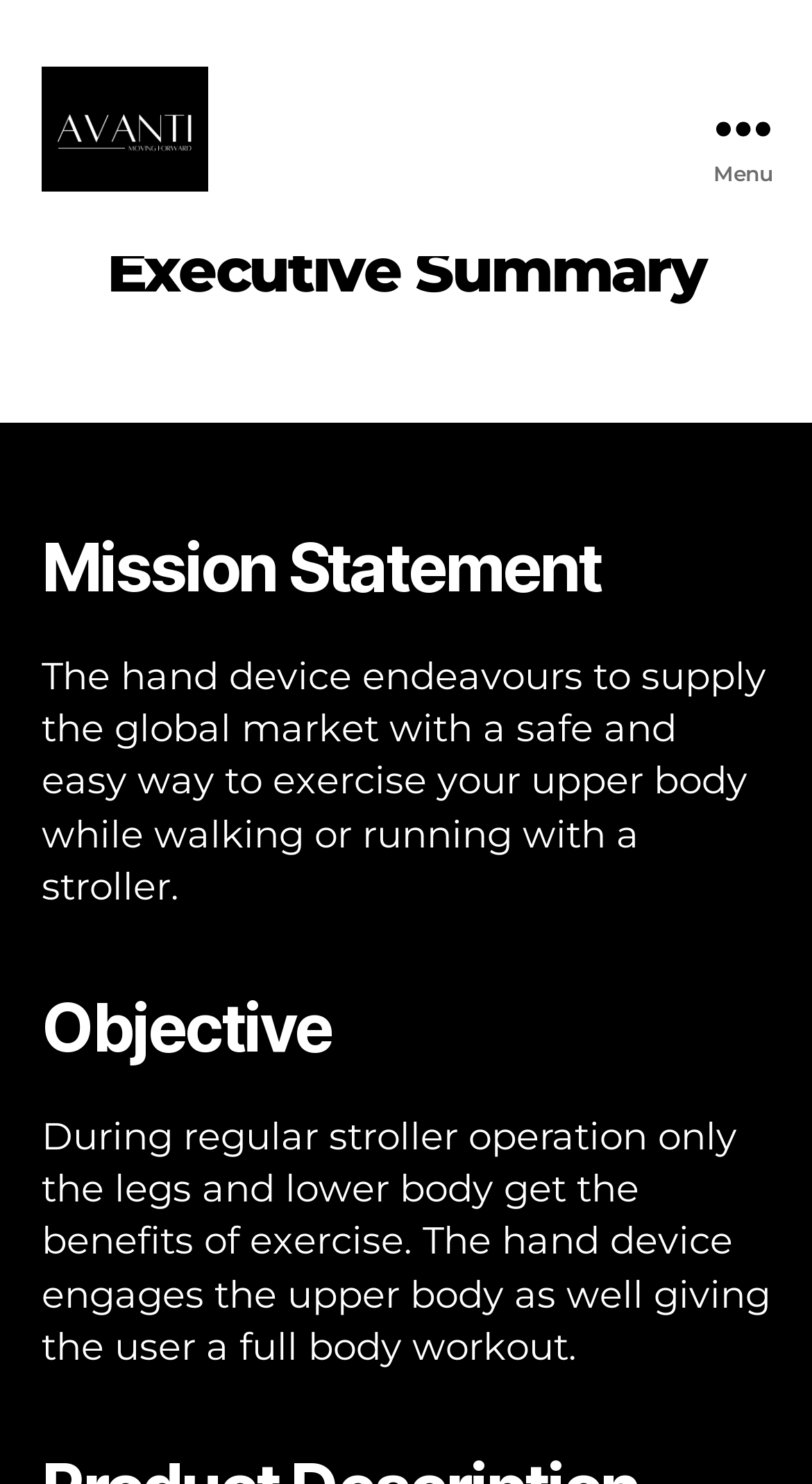What is the purpose of the hand device?
Based on the screenshot, give a detailed explanation to answer the question.

The purpose of the hand device can be inferred from the text that describes it as a way to 'supply the global market with a safe and easy way to exercise your upper body while walking or running with a stroller'.